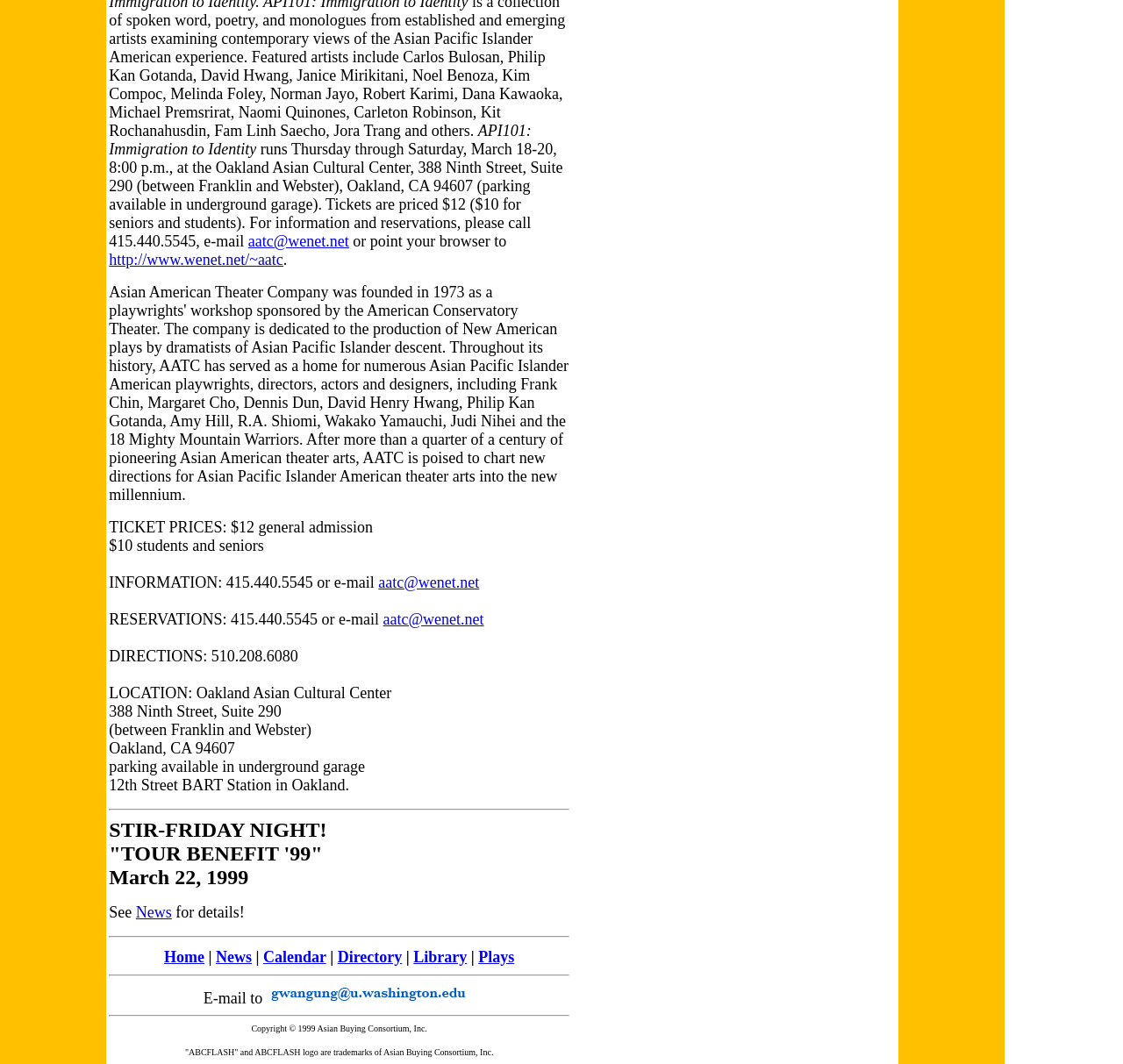Find the bounding box coordinates of the element to click in order to complete this instruction: "Click the link to email". The bounding box coordinates must be four float numbers between 0 and 1, denoted as [left, top, right, bottom].

[0.237, 0.93, 0.423, 0.946]